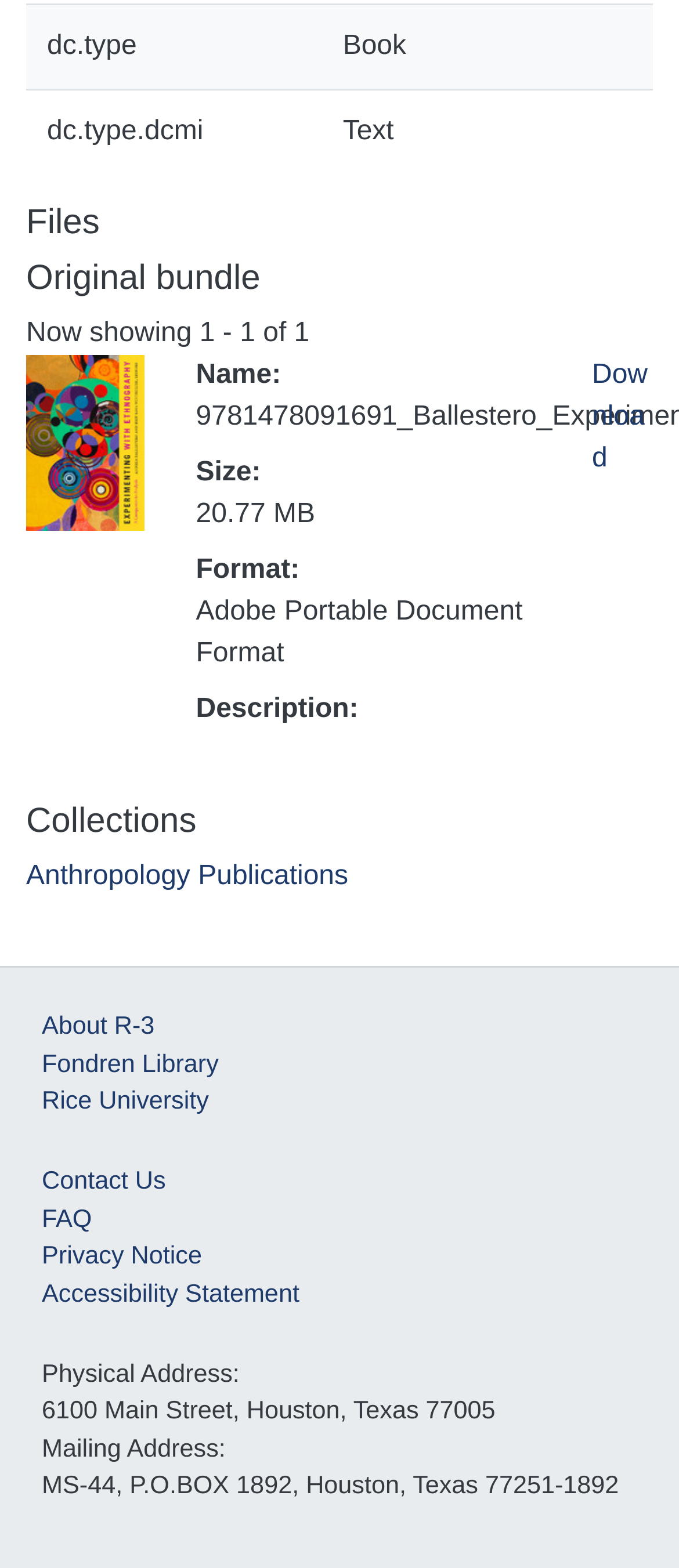What is the size of the file?
Refer to the image and provide a one-word or short phrase answer.

20.77 MB